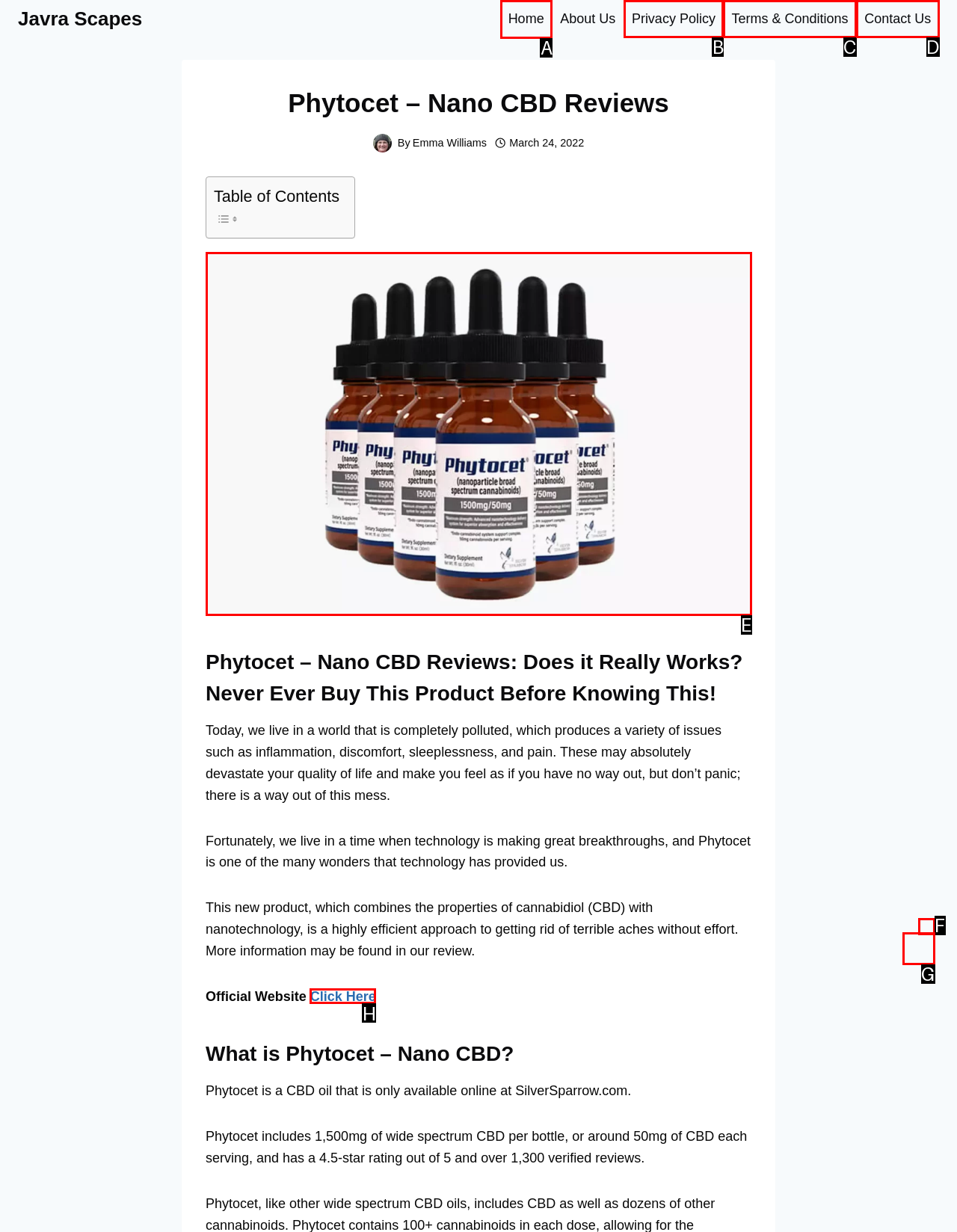Point out the HTML element I should click to achieve the following task: Click on the Home link Provide the letter of the selected option from the choices.

A